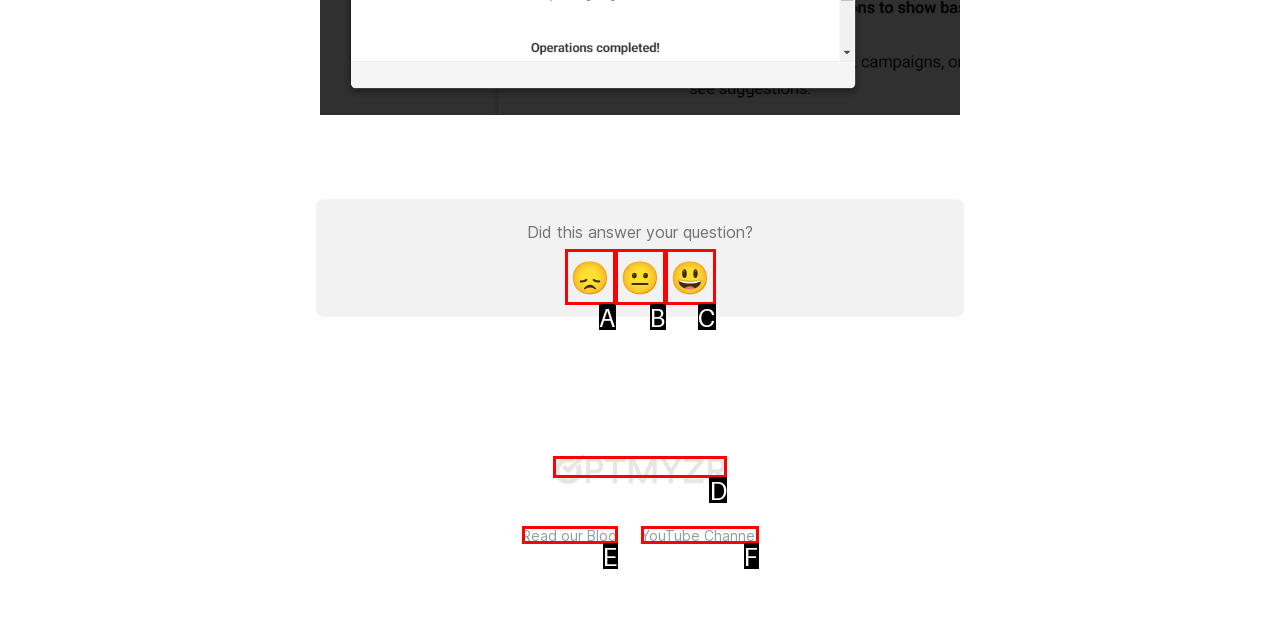Select the letter of the HTML element that best fits the description: YouTube Channel
Answer with the corresponding letter from the provided choices.

F